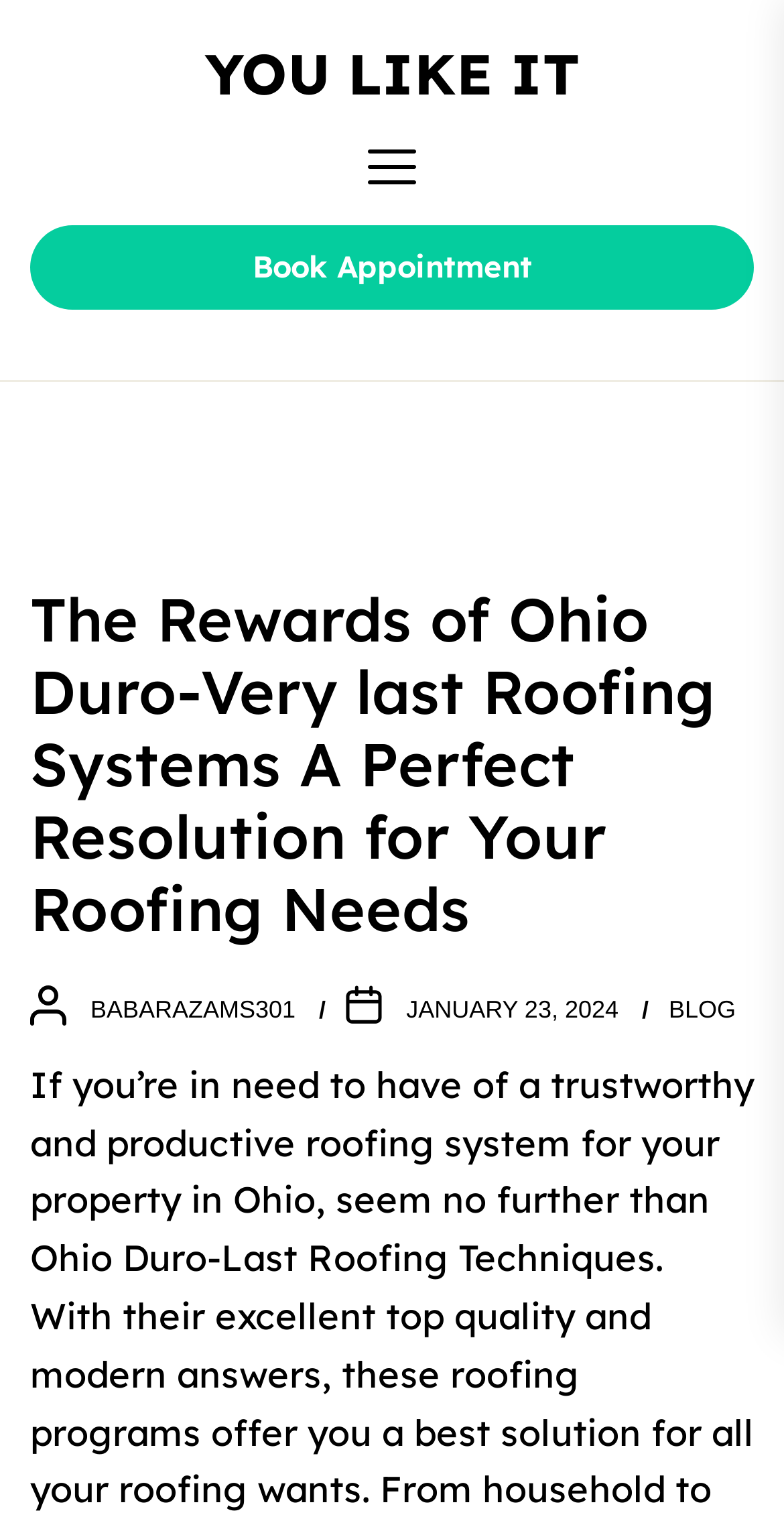Please provide the bounding box coordinate of the region that matches the element description: Book Appointment. Coordinates should be in the format (top-left x, top-left y, bottom-right x, bottom-right y) and all values should be between 0 and 1.

[0.038, 0.148, 0.962, 0.203]